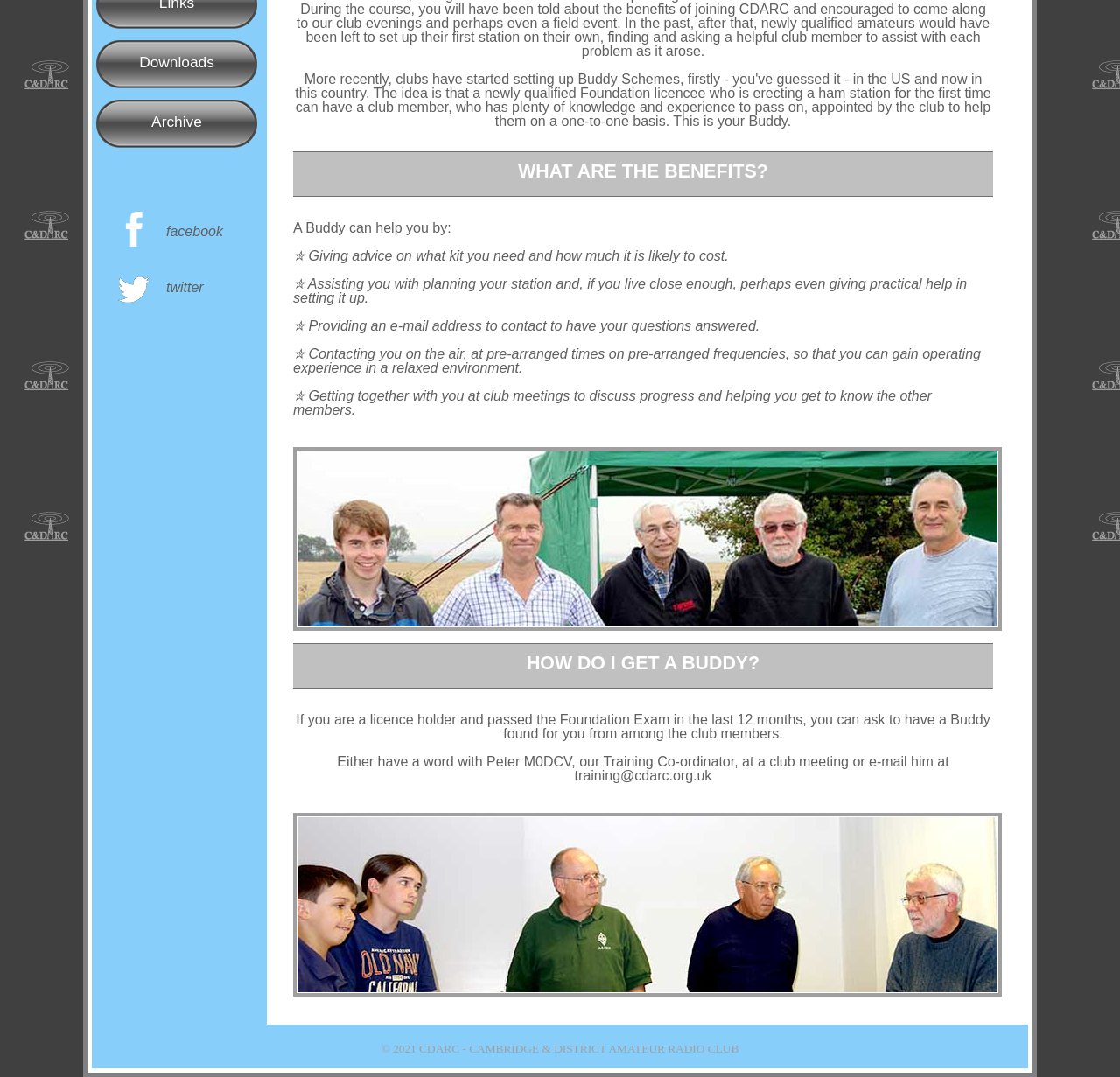Locate the bounding box of the UI element described by: "alt="TW"" in the given webpage screenshot.

[0.105, 0.27, 0.134, 0.284]